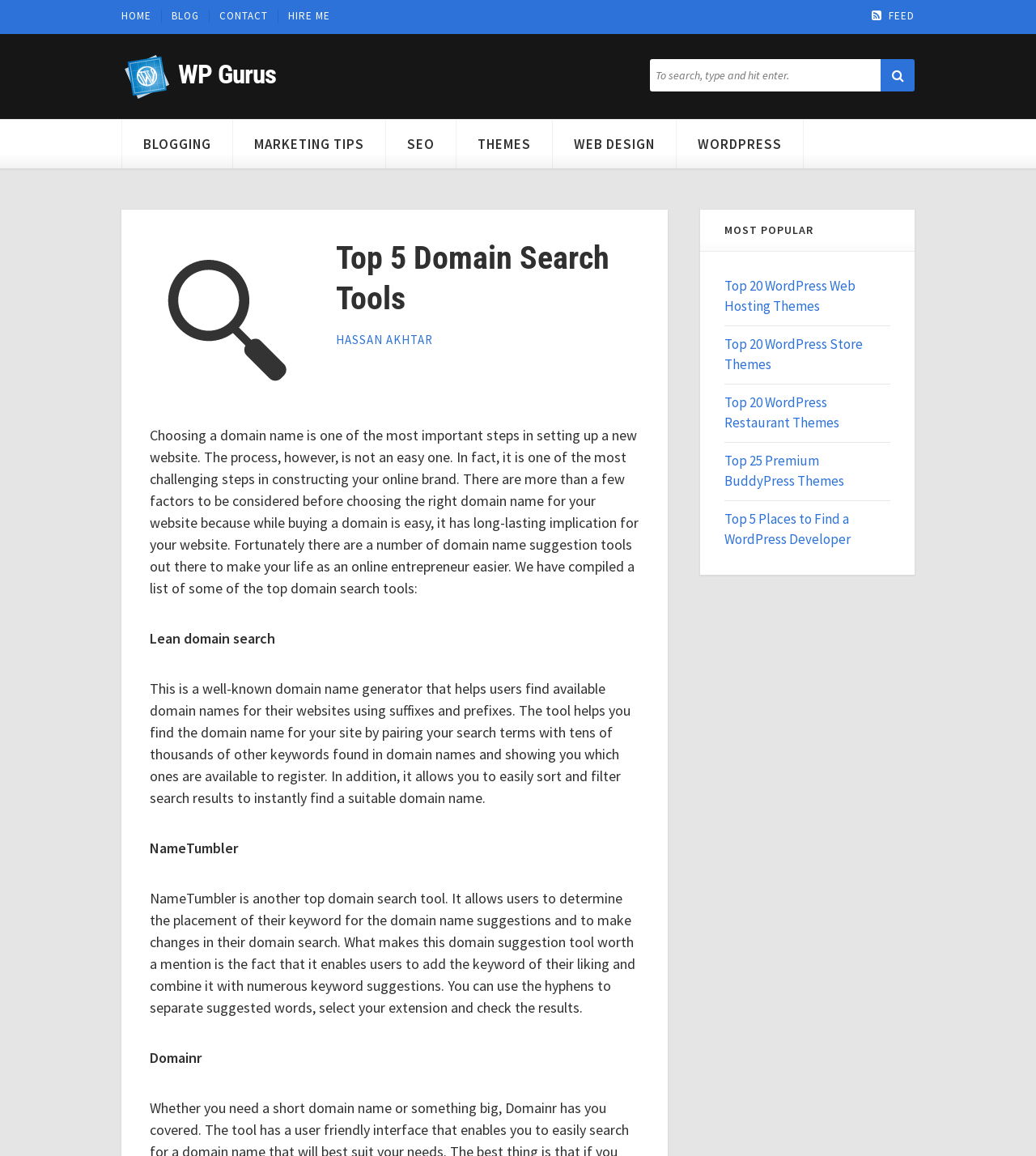Find the bounding box coordinates for the area that should be clicked to accomplish the instruction: "Enter a comment".

None